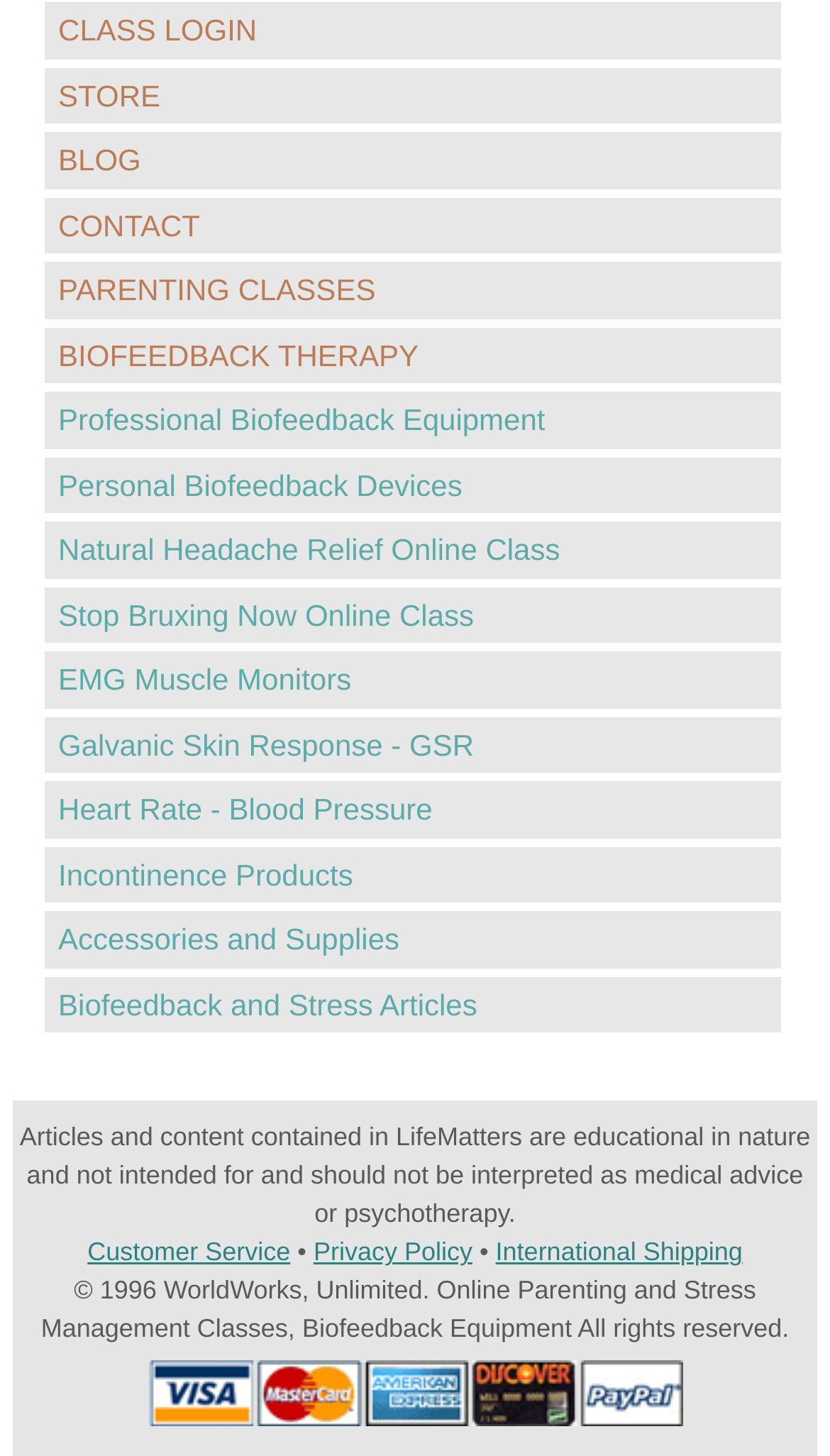Determine the bounding box coordinates for the element that should be clicked to follow this instruction: "click on login". The coordinates should be given as four float numbers between 0 and 1, in the format [left, top, right, bottom].

[0.07, 0.009, 0.31, 0.033]